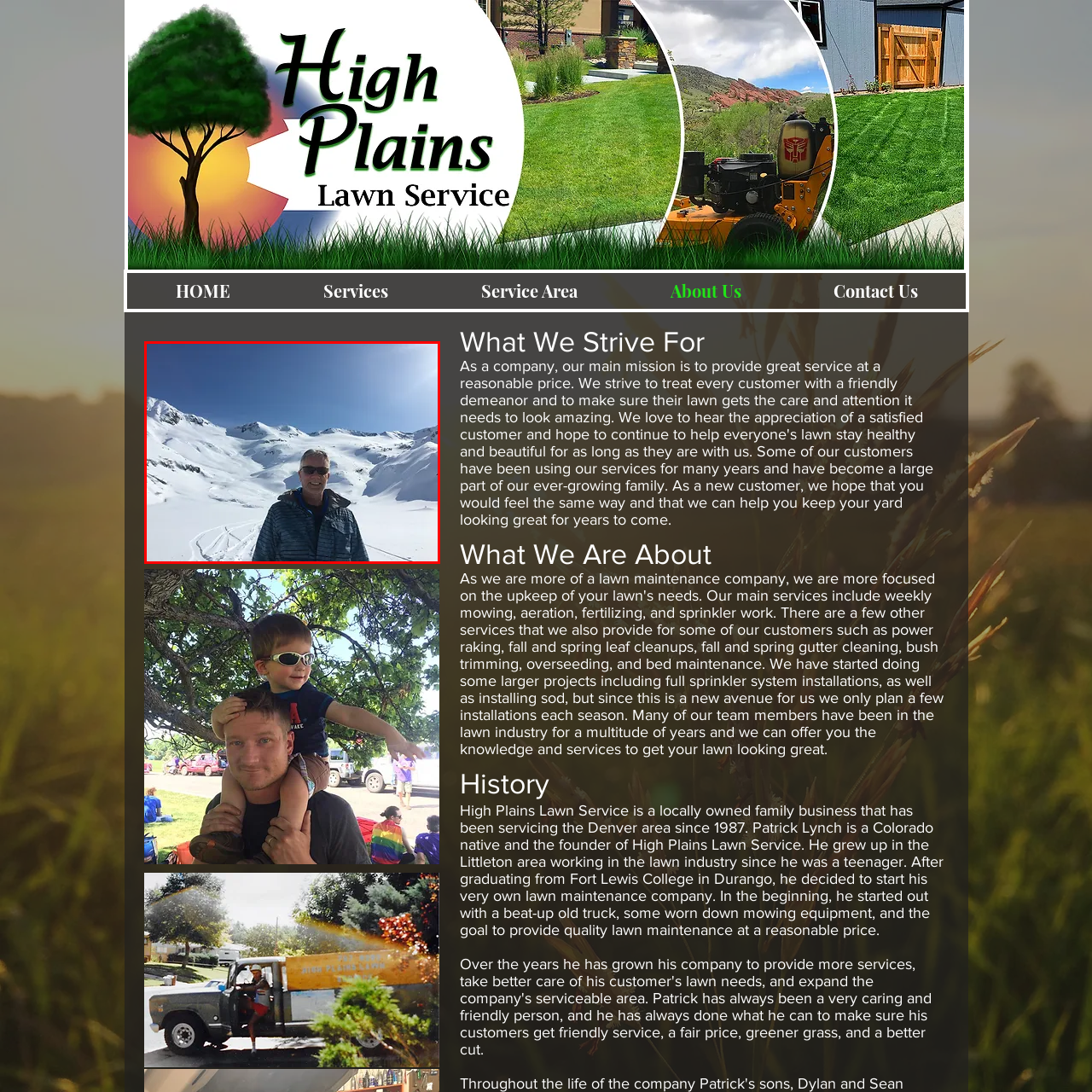Describe extensively the contents of the image within the red-bordered area.

A man stands smiling in a snowy mountain landscape, dressed in a blue and gray jacket, with sunglasses shielding his eyes from the bright sun. The scene captures a breathtaking winter wonderland, with expansive snow-covered terrain, gently rolling hills, and towering peaks in the background. The clear blue sky overhead complements the pristine whiteness of the snow, creating a serene and picturesque atmosphere. This image evokes a sense of adventure and the beauty of nature, perfect for inspiring outdoor enthusiasts and winter sports lovers alike.